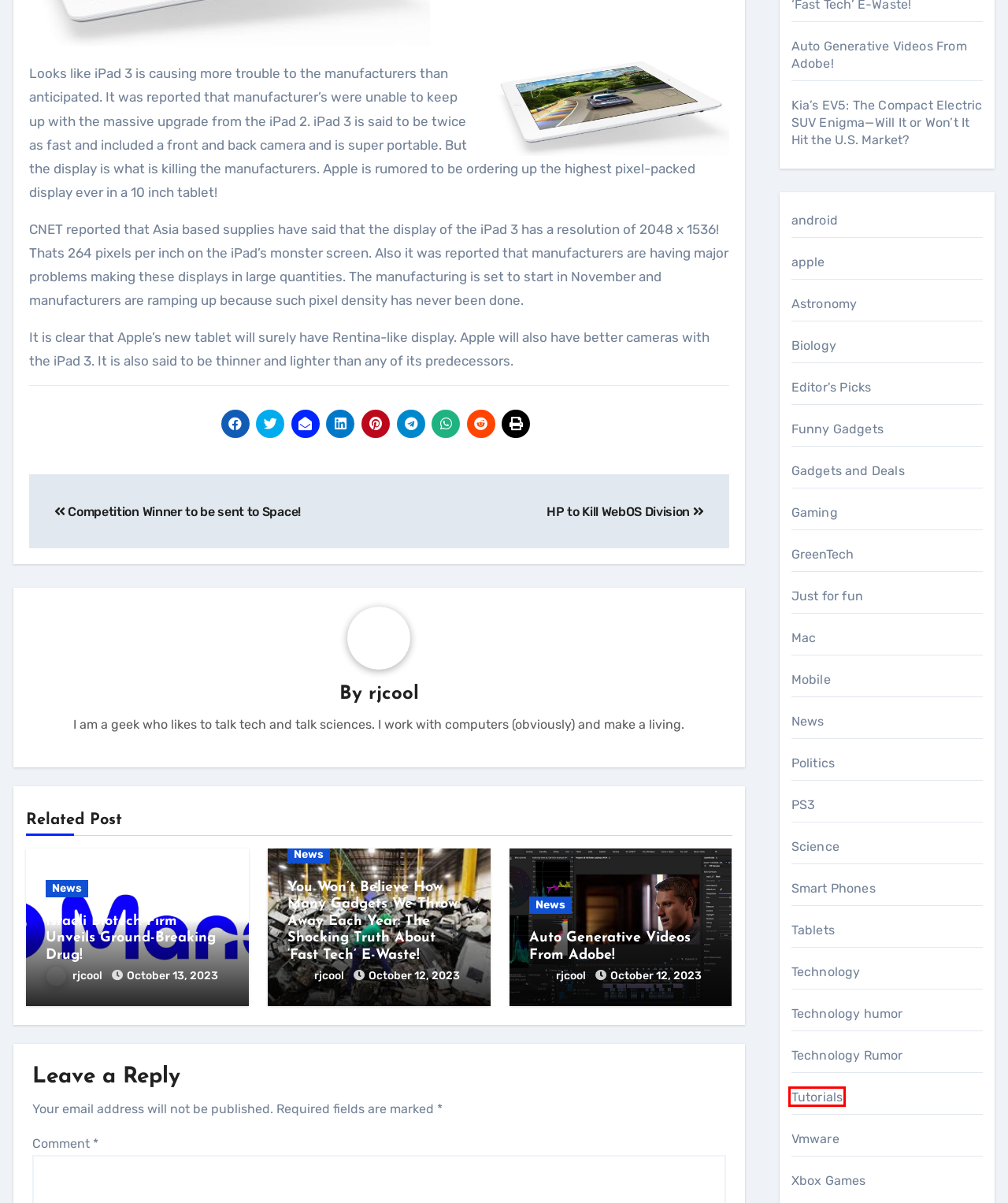After examining the screenshot of a webpage with a red bounding box, choose the most accurate webpage description that corresponds to the new page after clicking the element inside the red box. Here are the candidates:
A. Technology humor – IT GRUNTS
B. Tutorials – IT GRUNTS
C. Tablets – IT GRUNTS
D. Competition Winner to be sent to Space! – IT GRUNTS
E. Xbox Games – IT GRUNTS
F. Mac – IT GRUNTS
G. Gadgets and Deals – IT GRUNTS
H. October 2023 – IT GRUNTS

B